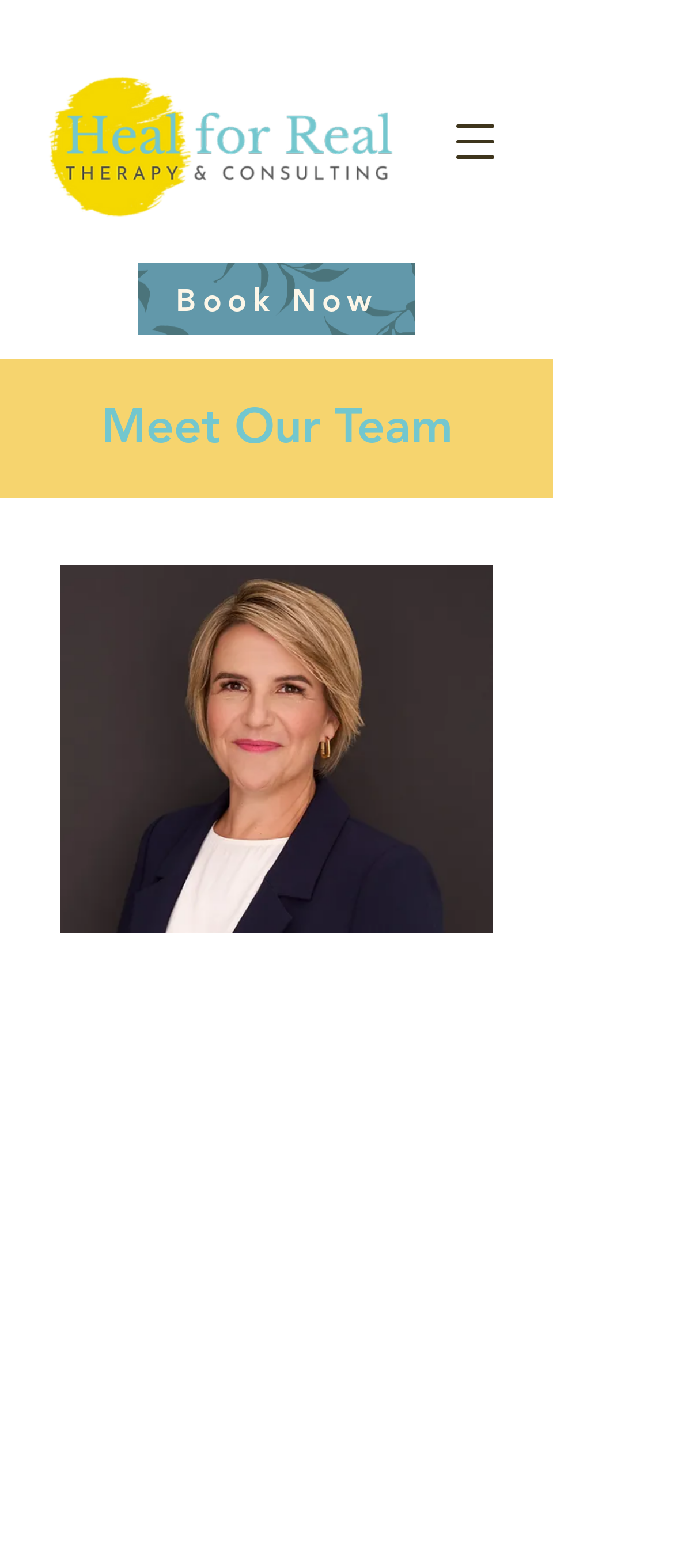Using floating point numbers between 0 and 1, provide the bounding box coordinates in the format (top-left x, top-left y, bottom-right x, bottom-right y). Locate the UI element described here: aria-label="Open navigation menu"

[0.641, 0.063, 0.769, 0.118]